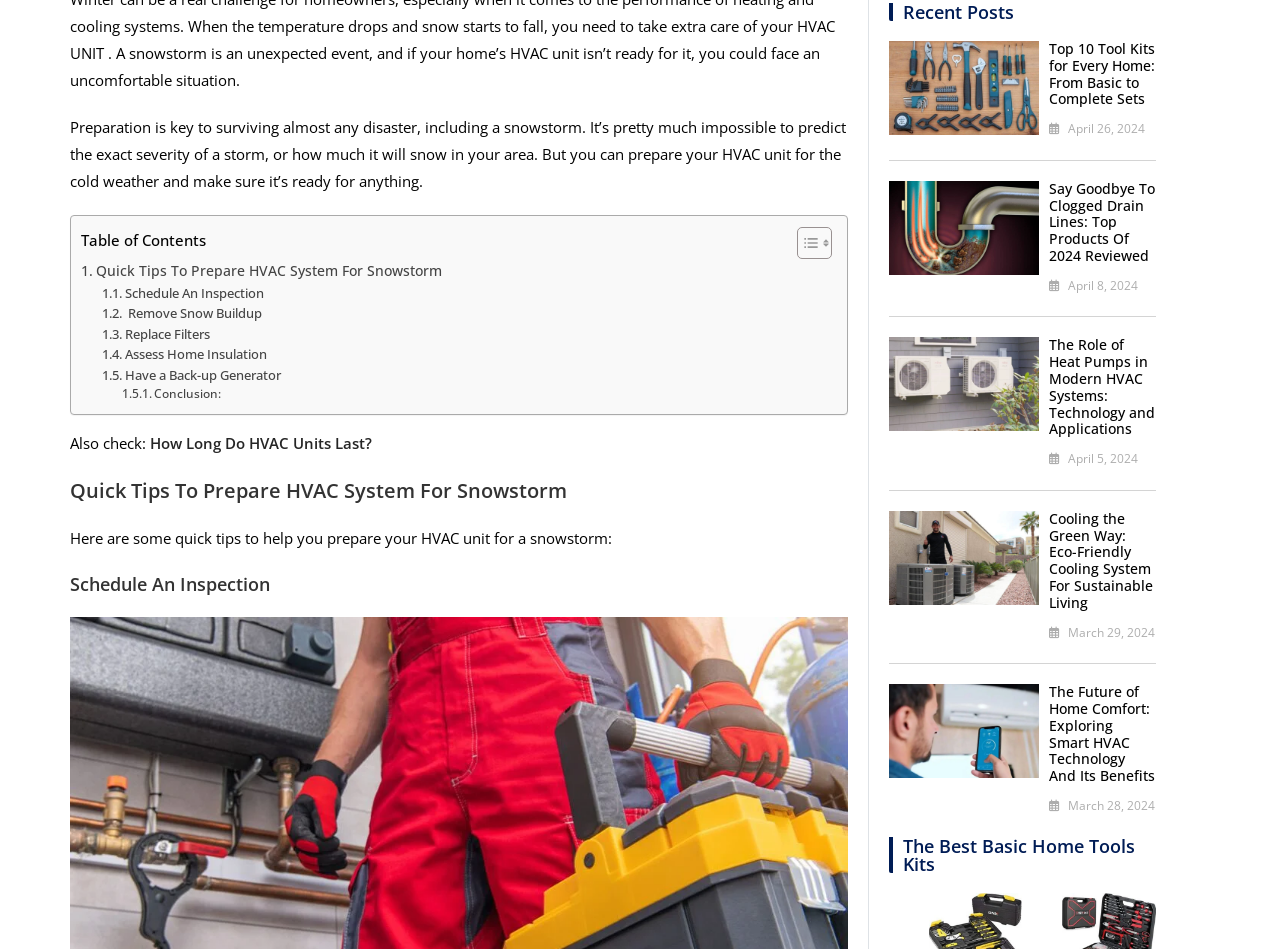Show the bounding box coordinates for the HTML element as described: "Replace Filters".

[0.08, 0.341, 0.166, 0.363]